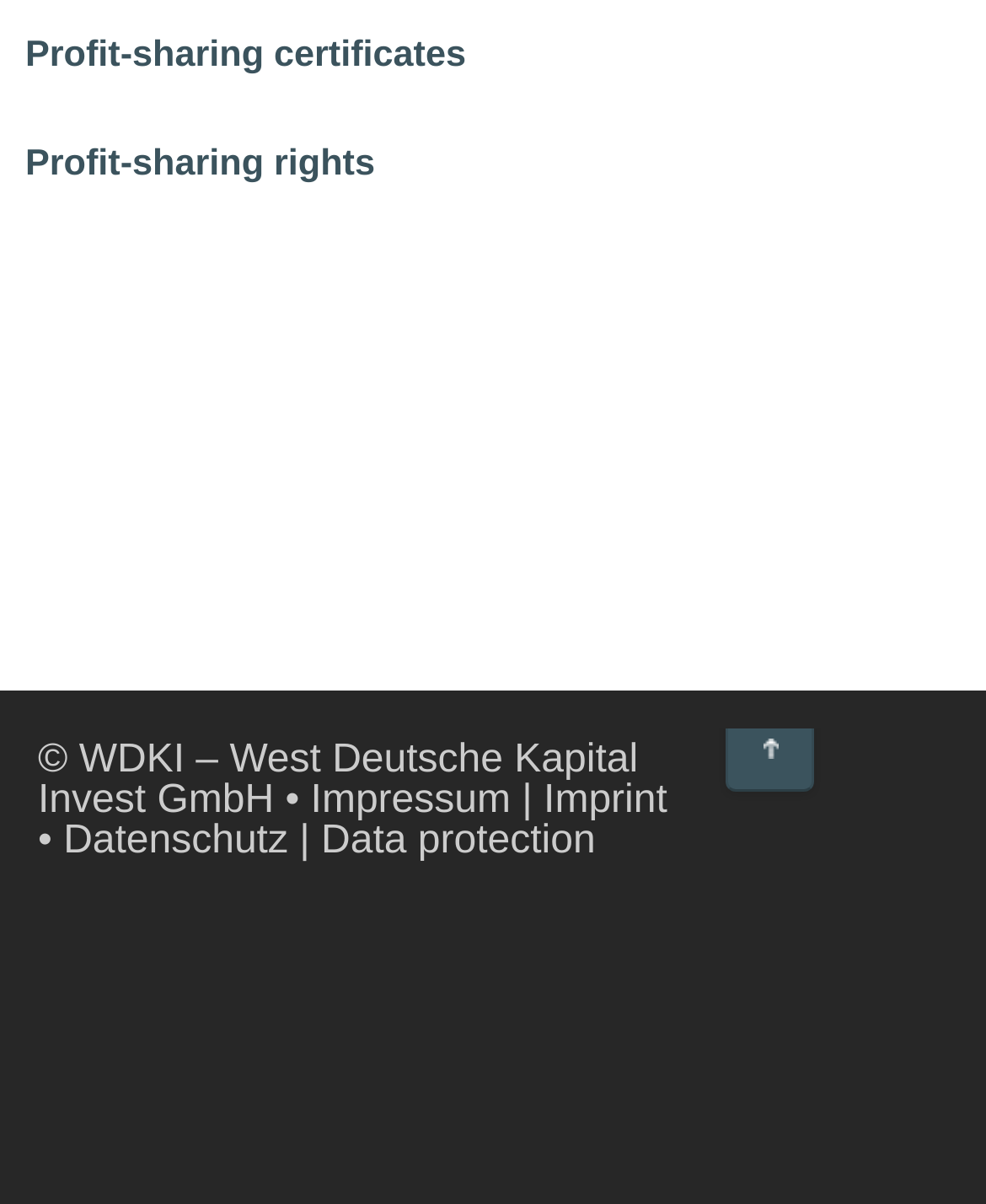What is the purpose of the '↑' link? Please answer the question using a single word or phrase based on the image.

To go up